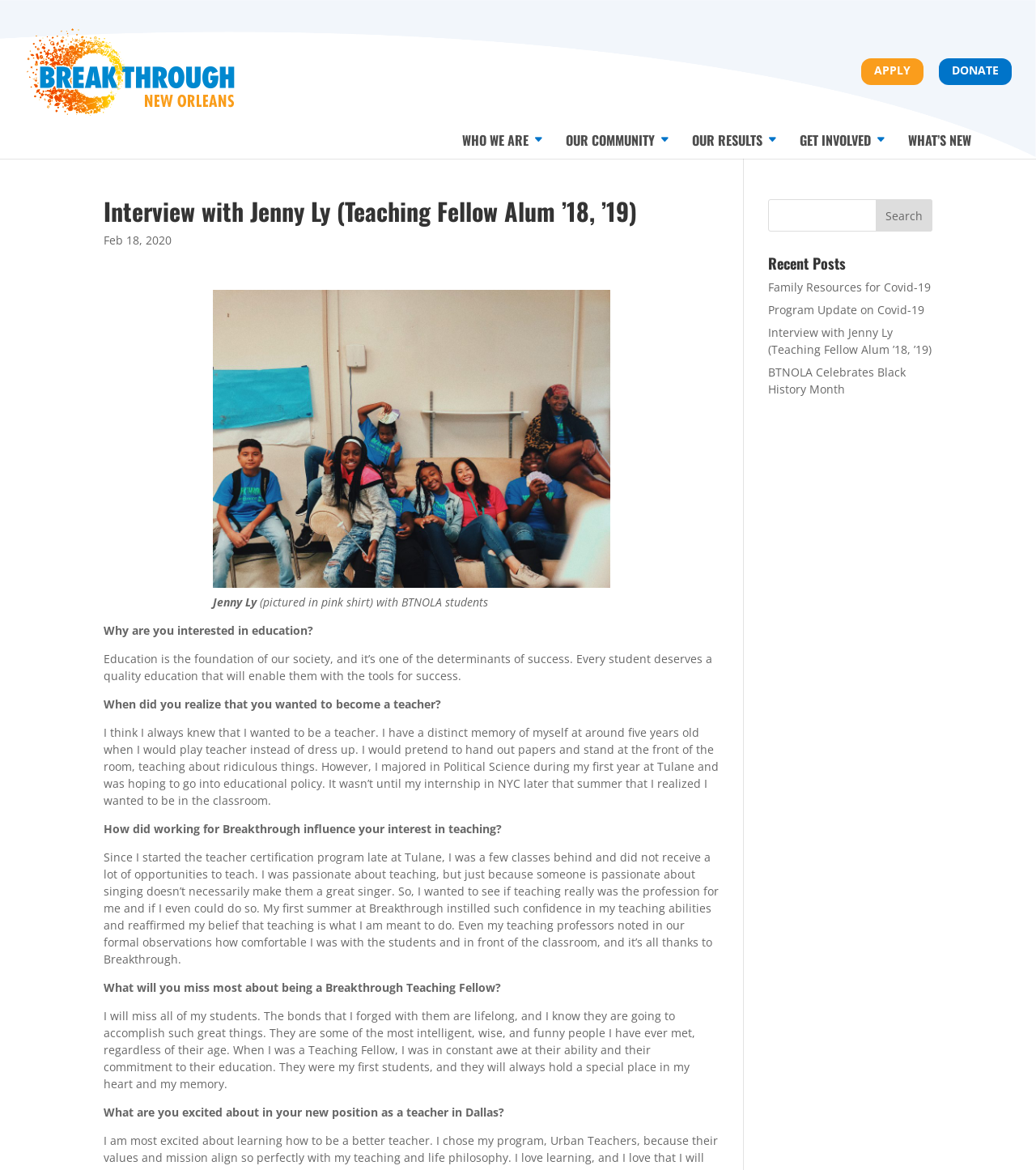What is the name of the organization mentioned in the webpage?
Relying on the image, give a concise answer in one word or a brief phrase.

Breakthrough New Orleans